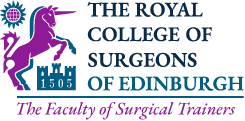Use the information in the screenshot to answer the question comprehensively: In what year was The Royal College of Surgeons of Edinburgh established?

The year '1505' is prominently displayed in the logo, indicating the long-standing history of The Royal College of Surgeons of Edinburgh, which was established in that year.